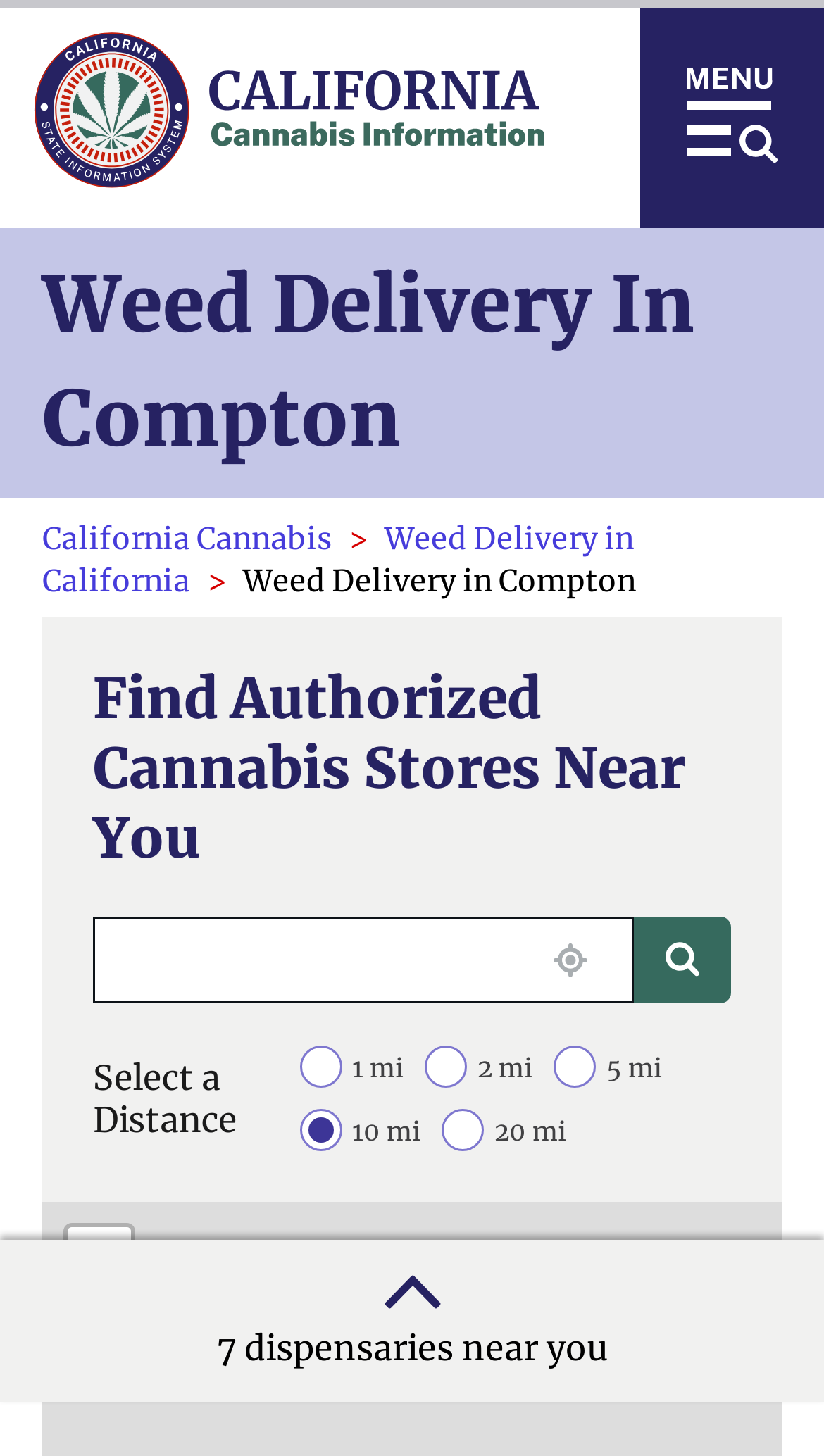What is the function of the 'Search' button?
Using the image, respond with a single word or phrase.

Find cannabis stores